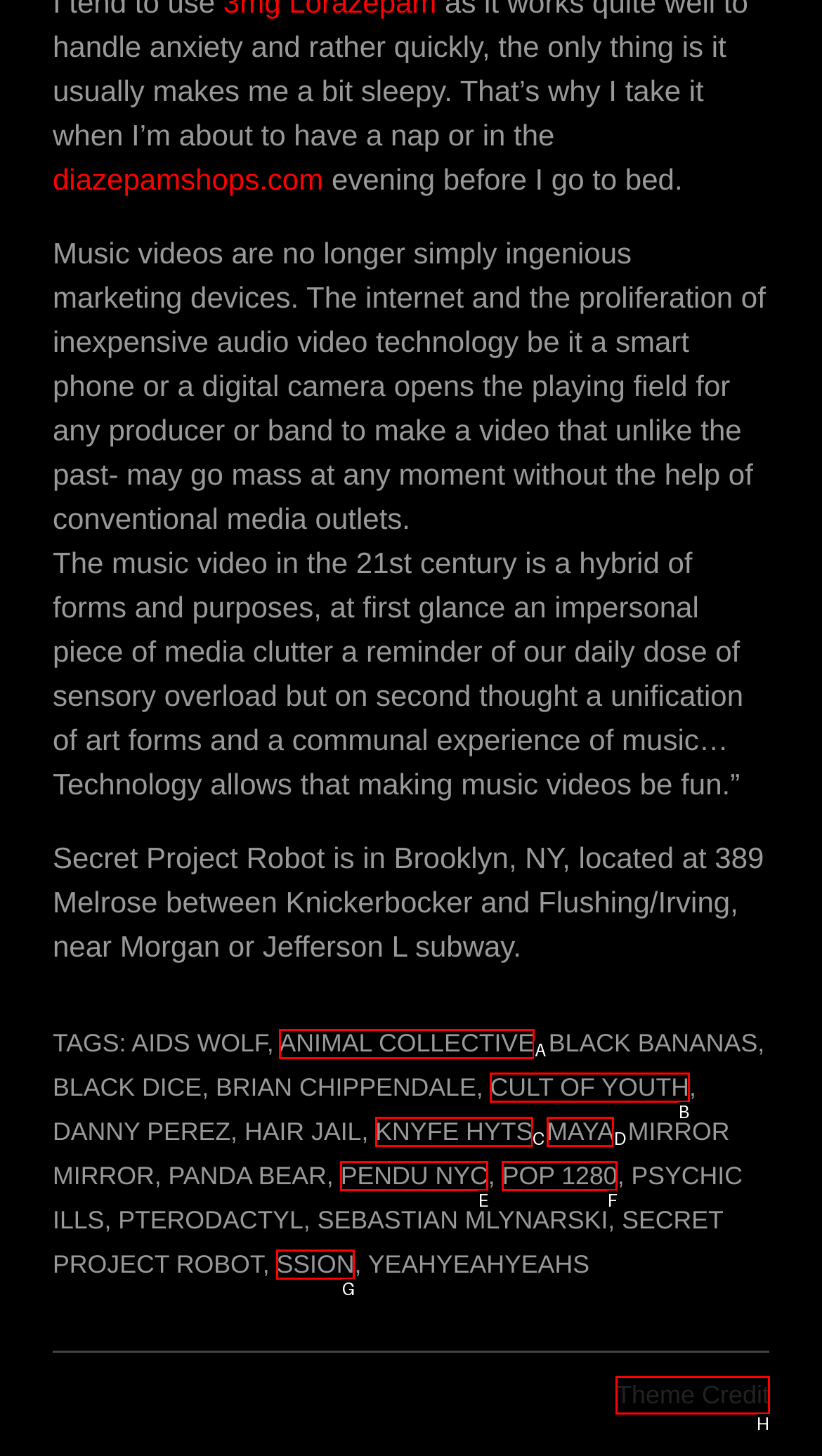Please indicate which HTML element should be clicked to fulfill the following task: check out ANIMAL COLLECTIVE. Provide the letter of the selected option.

A